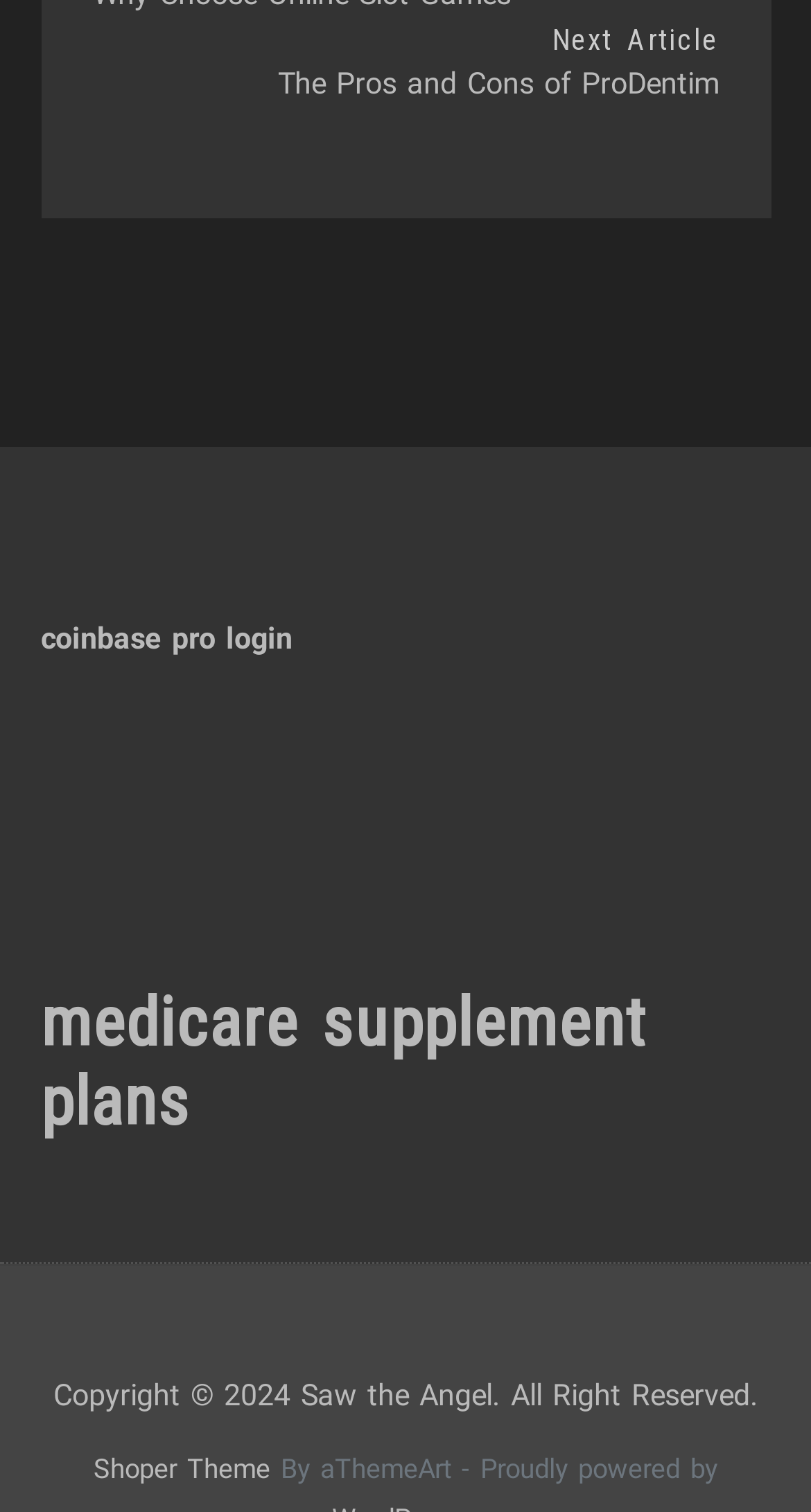Identify the bounding box coordinates for the UI element described as: "medicare supplement plans". The coordinates should be provided as four floats between 0 and 1: [left, top, right, bottom].

[0.05, 0.65, 0.799, 0.755]